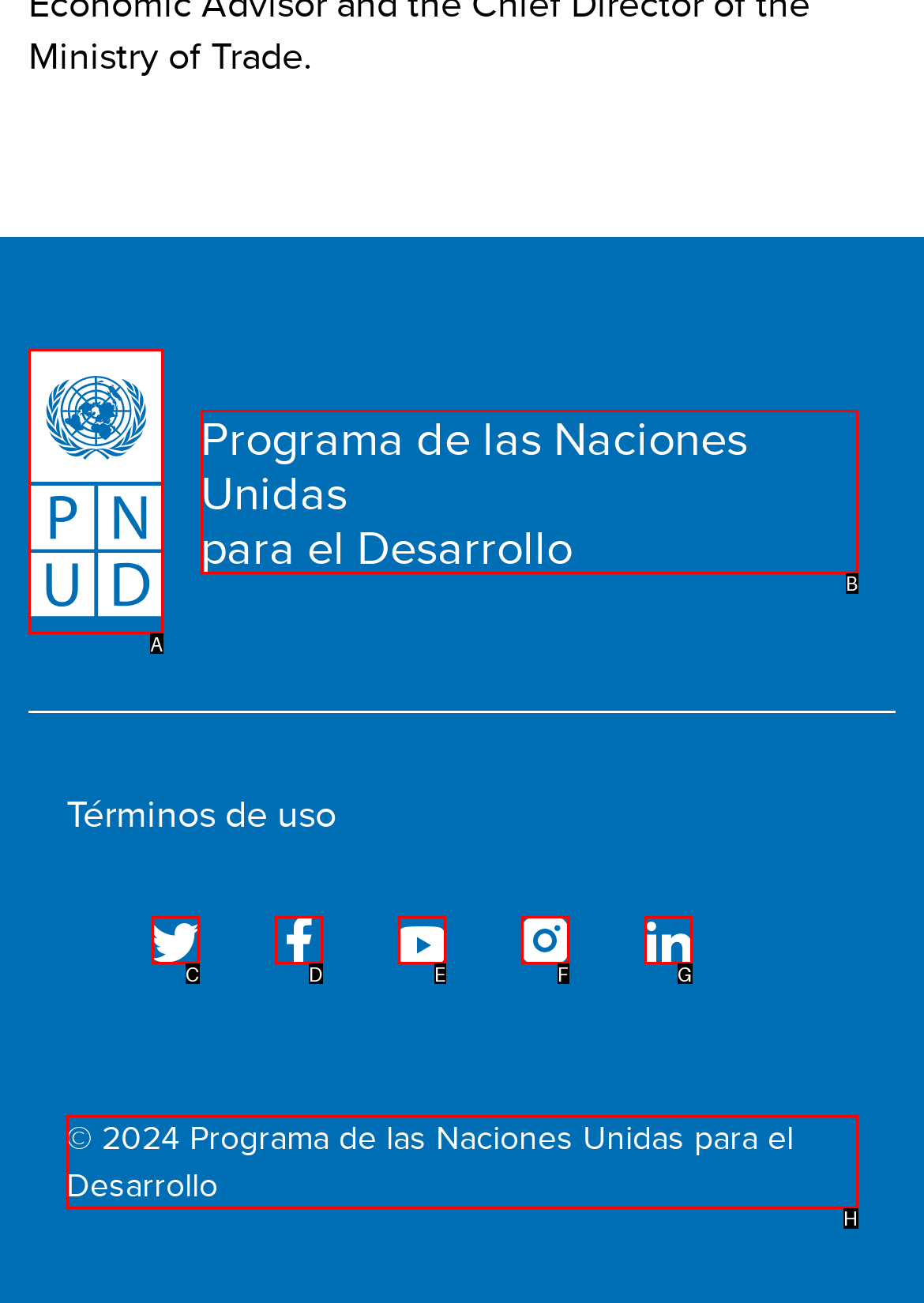Using the provided description: Facebook, select the HTML element that corresponds to it. Indicate your choice with the option's letter.

D